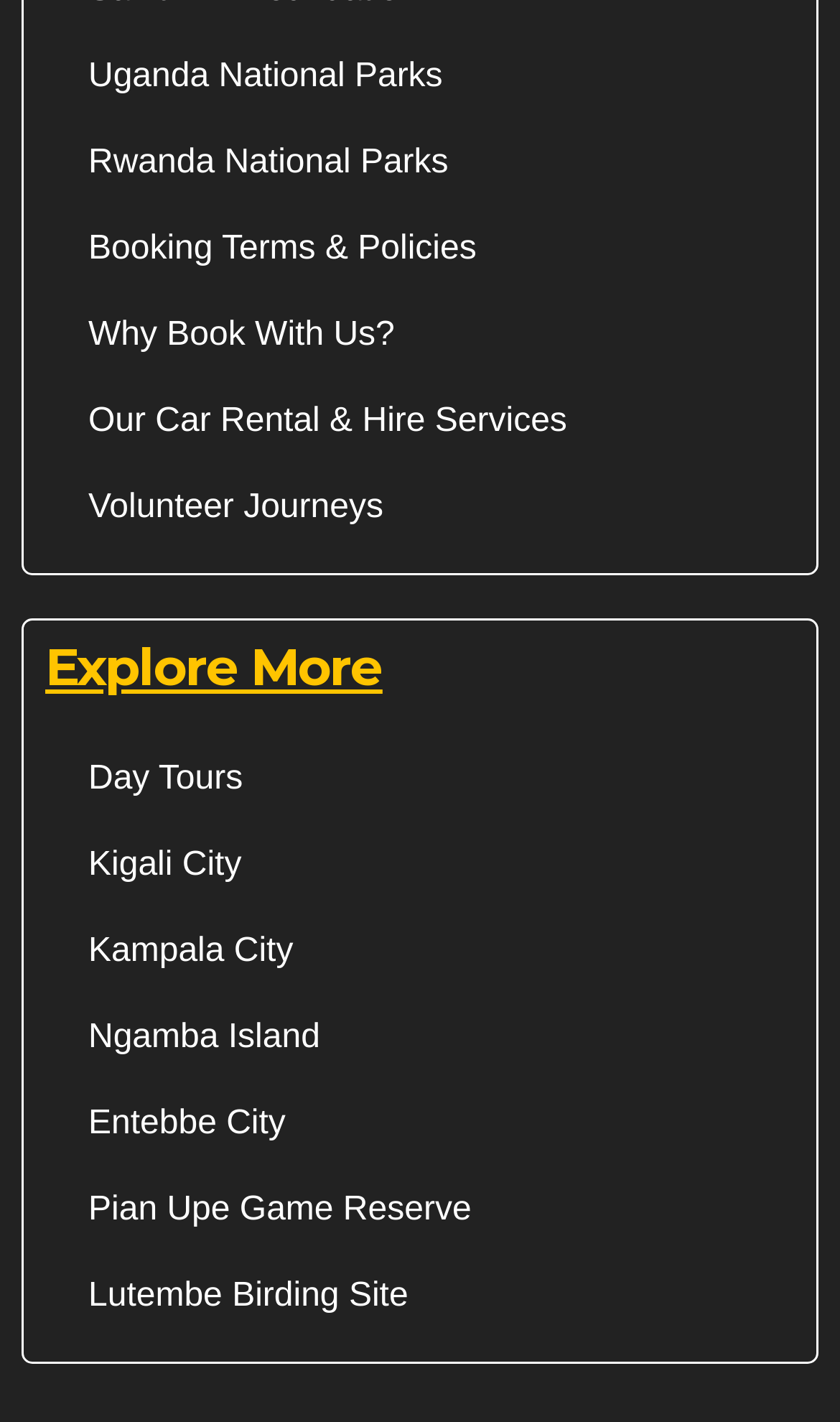Locate the bounding box coordinates of the segment that needs to be clicked to meet this instruction: "Visit Kigali City".

[0.054, 0.579, 0.946, 0.639]